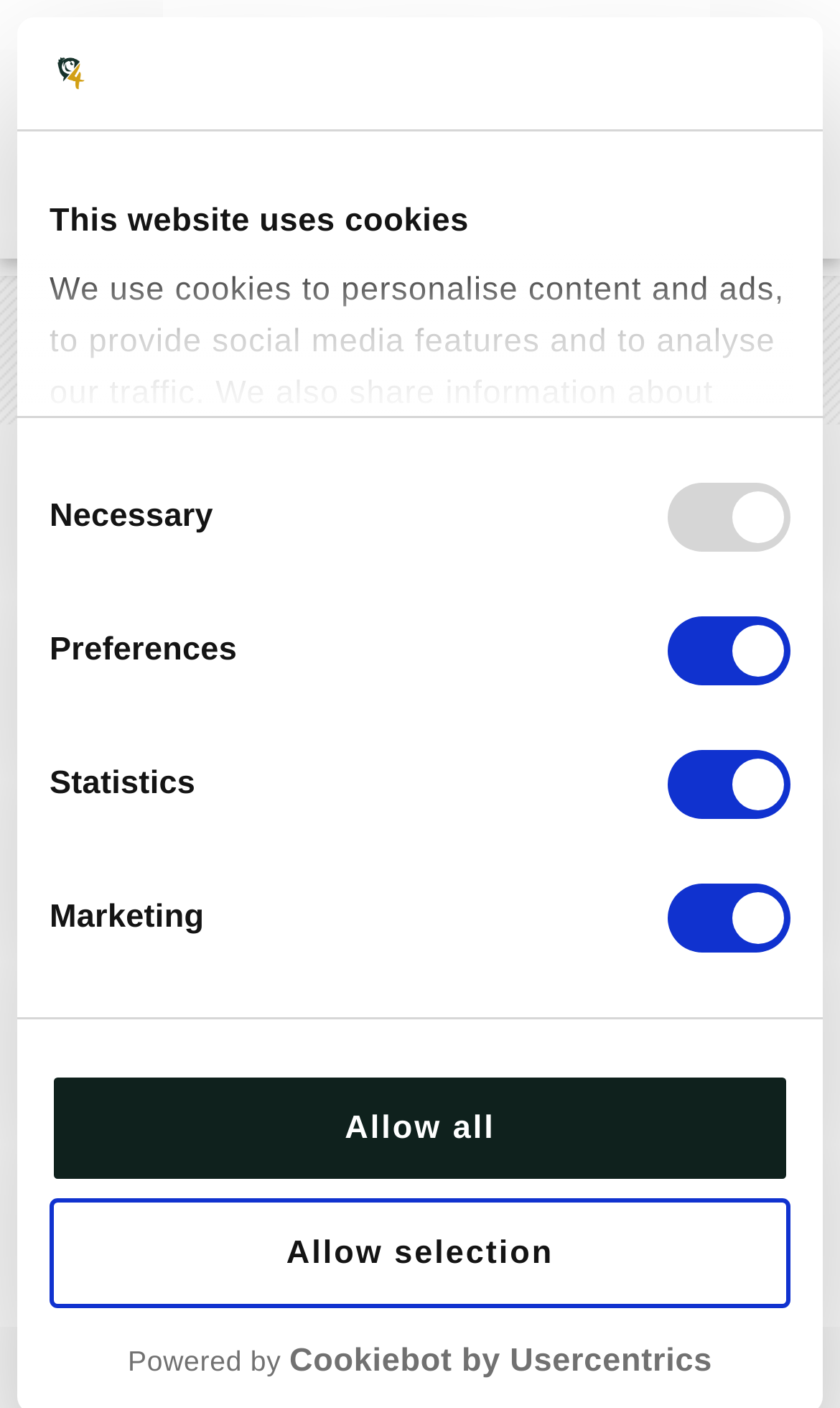Respond with a single word or short phrase to the following question: 
Is the product available for review?

Yes